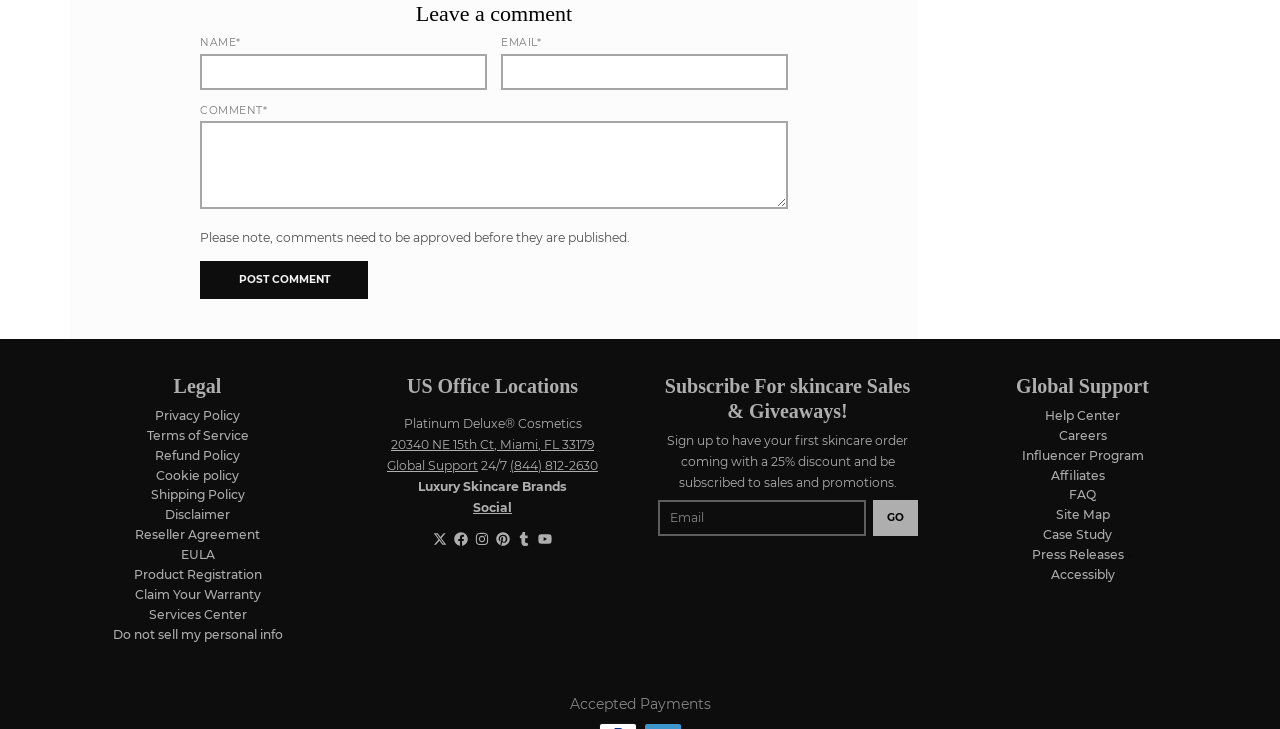Pinpoint the bounding box coordinates of the clickable element to carry out the following instruction: "Post comment."

[0.156, 0.358, 0.288, 0.411]